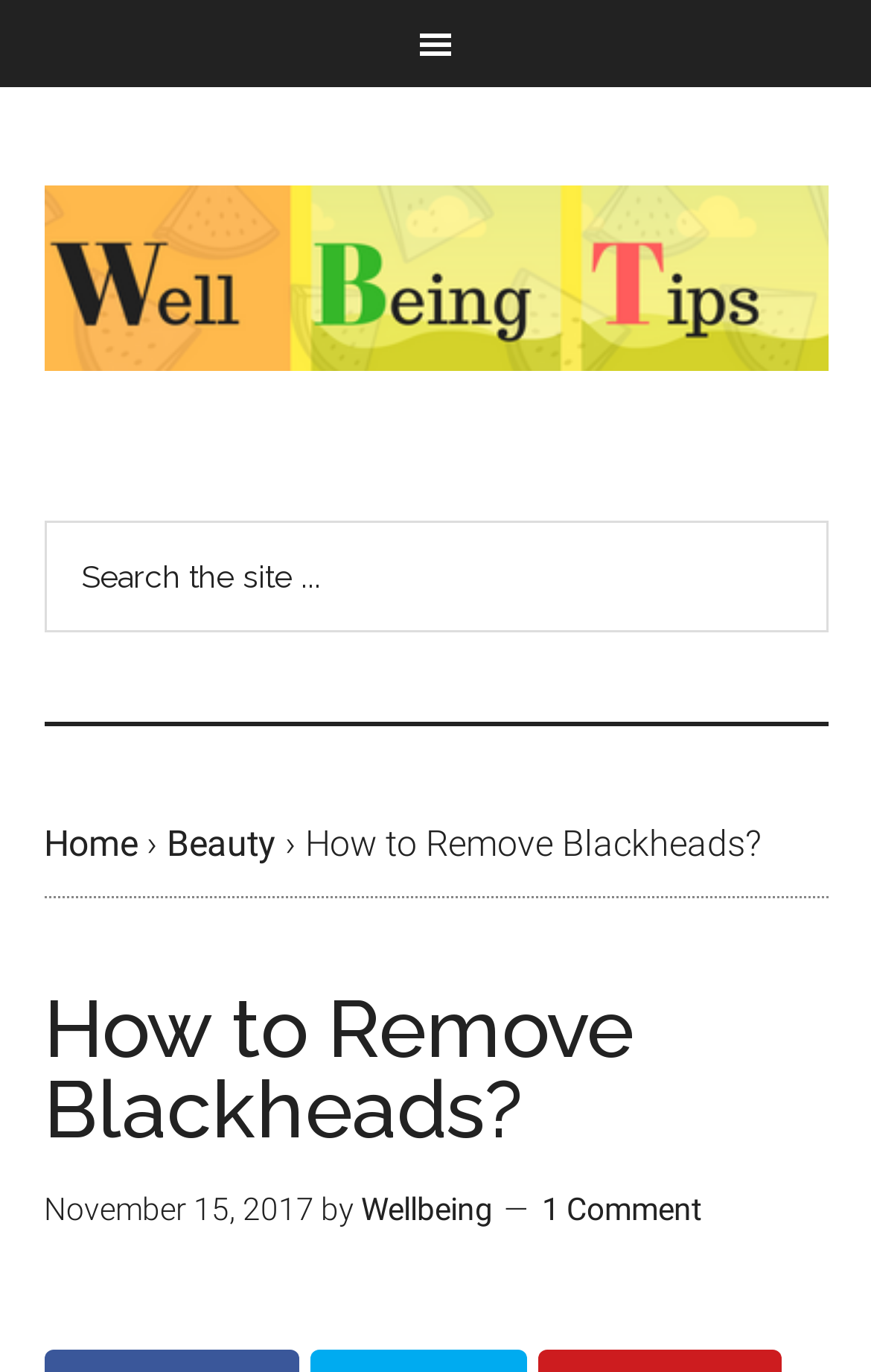Based on the element description "Evening Event 17th June Cancelled", predict the bounding box coordinates of the UI element.

None